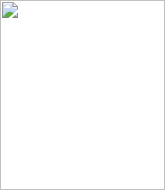From the details in the image, provide a thorough response to the question: What type of atmosphere is evoked by the image?

The caption states that the soft, inviting colors enhance the visual appeal, suggesting a calm and peaceful atmosphere, which is likely to evoke feelings of tranquility and connection to nature.